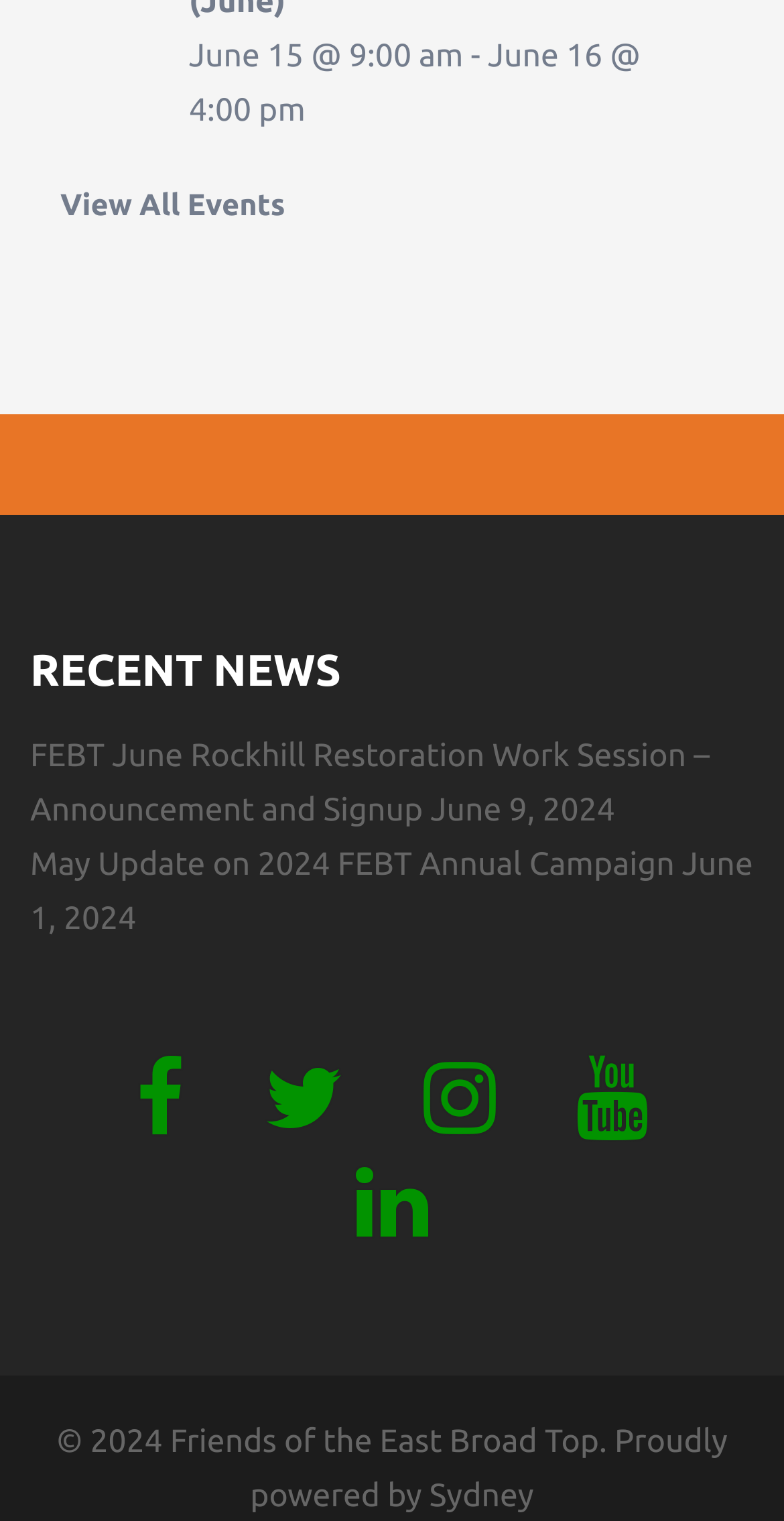Using the element description: "Link to our Youtube page", determine the bounding box coordinates. The coordinates should be in the format [left, top, right, bottom], with values between 0 and 1.

[0.735, 0.724, 0.827, 0.748]